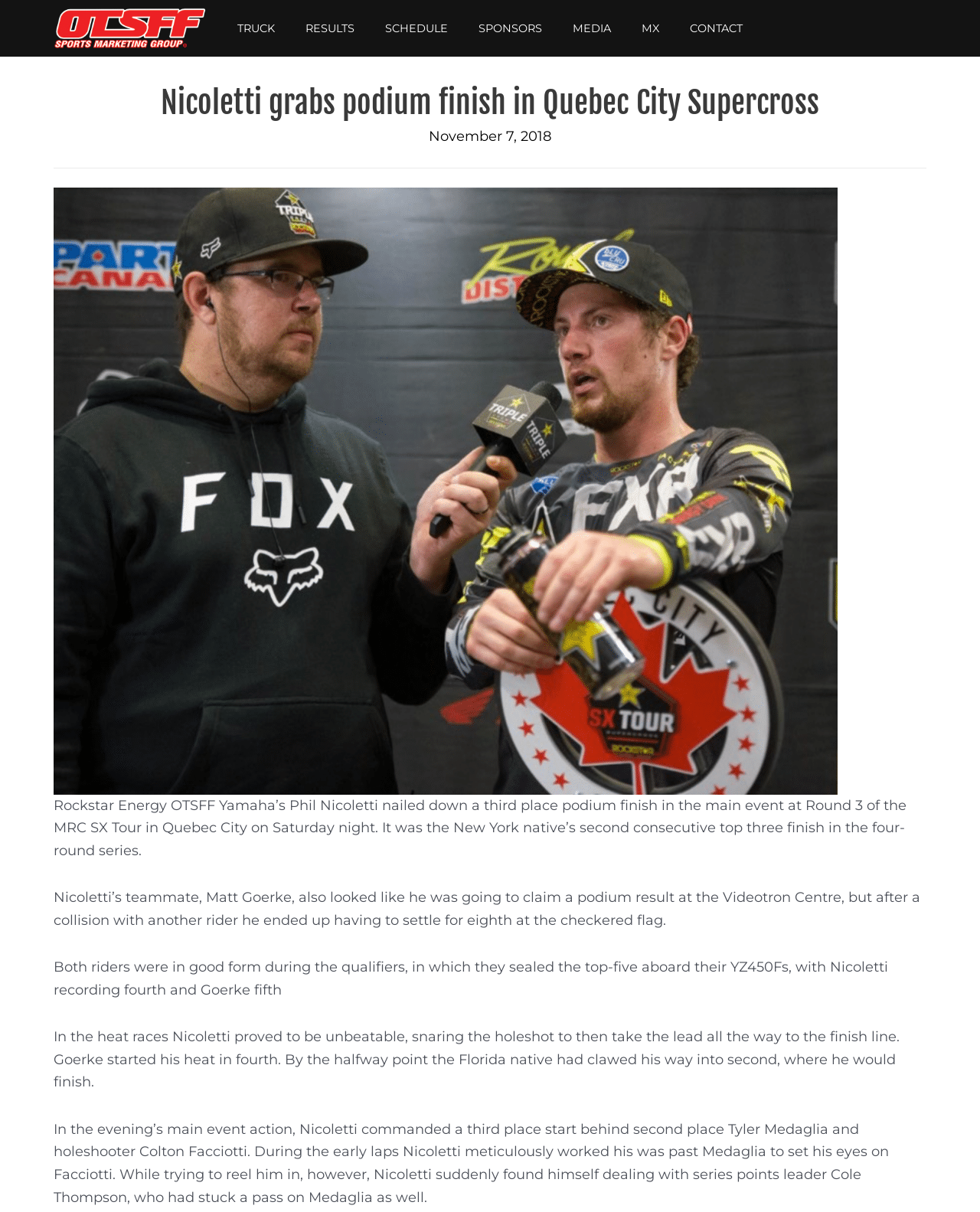Create an elaborate caption that covers all aspects of the webpage.

The webpage is about Phil Nicoletti's podium finish in the Quebec City Supercross event. At the top, there is a logo of "Otsff" accompanied by a link. Below the logo, there is a navigation menu with links to "TRUCK", "RESULTS", "SCHEDULE", "SPONSORS", "MEDIA", "MX", and "CONTACT". 

The main content of the webpage is divided into two sections. The top section has a heading that reads "Nicoletti grabs podium finish in Quebec City Supercross" and a link to the date "November 7, 2018". Below the heading, there is a large image that takes up most of the width of the page.

The bottom section consists of four paragraphs of text. The first paragraph describes Phil Nicoletti's third-place finish in the main event. The second paragraph mentions his teammate Matt Goerke's eighth-place finish after a collision with another rider. The third paragraph talks about the qualifiers, where both riders finished in the top five. The fourth paragraph describes the heat races and the main event, where Nicoletti worked his way up to third place.